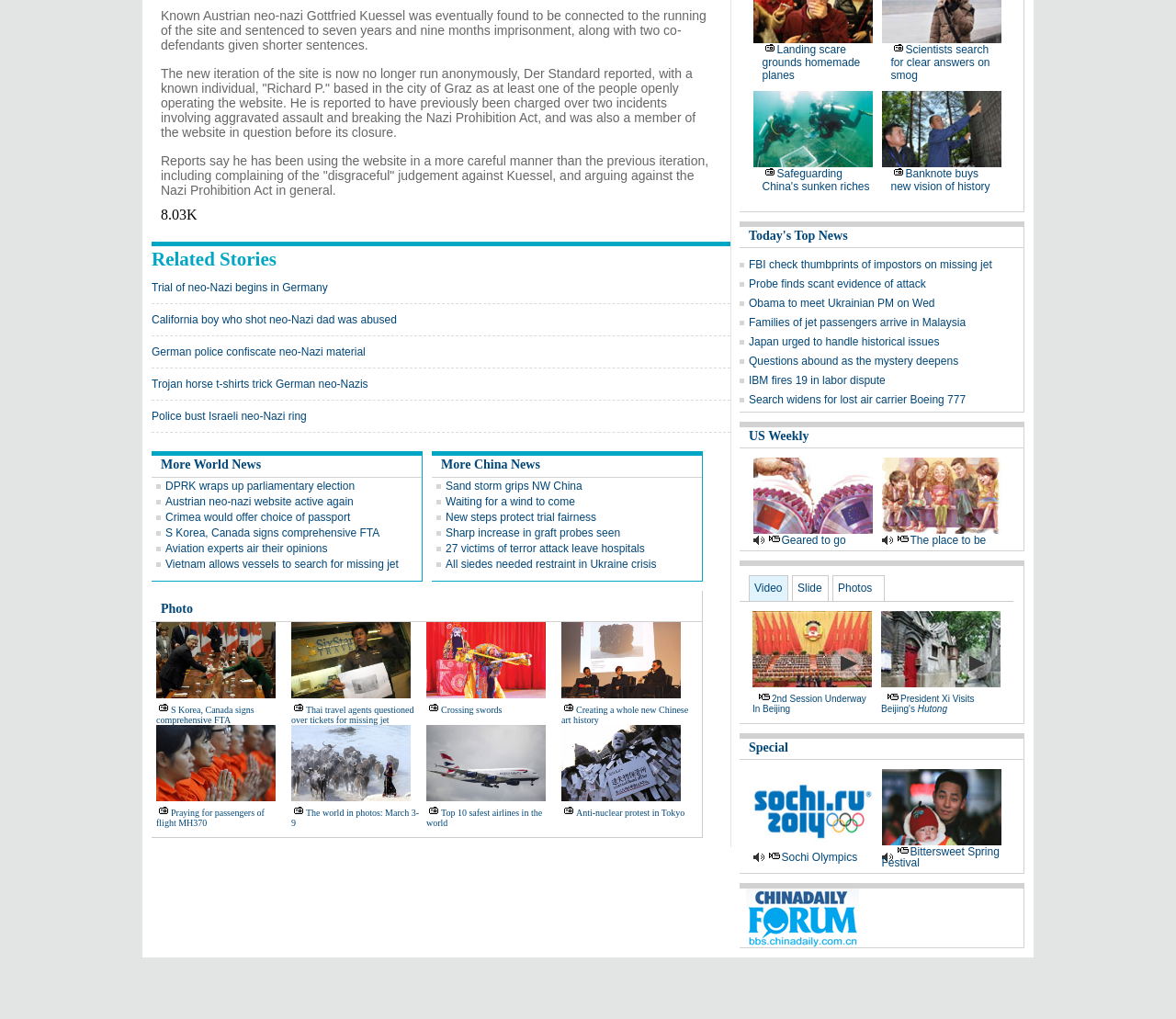Identify the bounding box coordinates for the element you need to click to achieve the following task: "Read more about 'Trial of neo-Nazi begins in Germany'". The coordinates must be four float values ranging from 0 to 1, formatted as [left, top, right, bottom].

[0.129, 0.276, 0.279, 0.289]